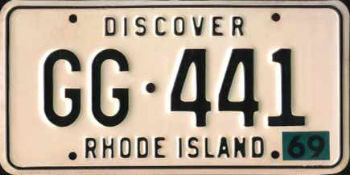What is the unique registration code for this vehicle?
Can you provide an in-depth and detailed response to the question?

The alphanumeric sequence 'GG-441' is displayed below the tourism slogan, indicating the unique registration code for this specific vehicle.